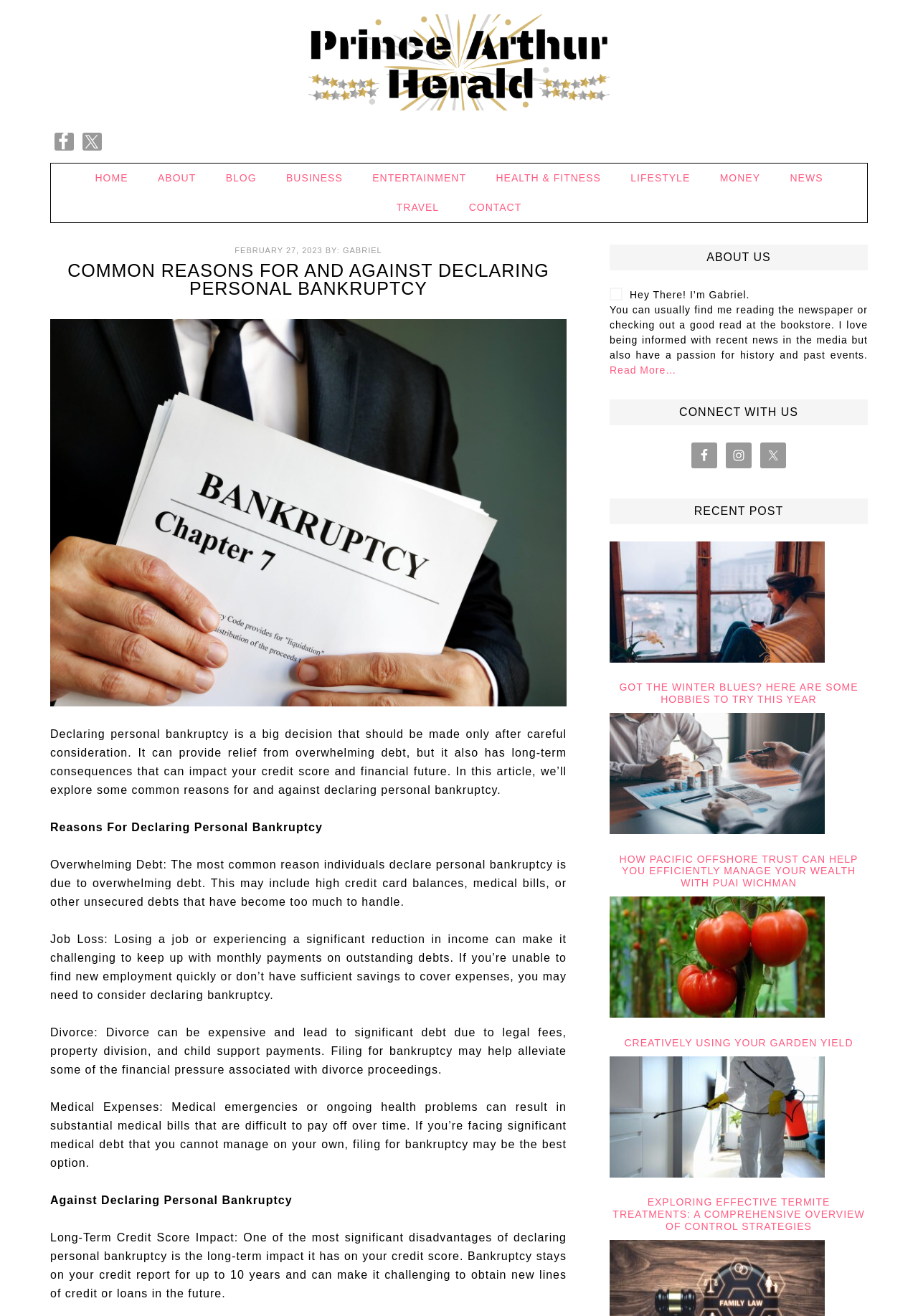Provide the bounding box coordinates of the UI element this sentence describes: "Read More…".

[0.664, 0.277, 0.737, 0.285]